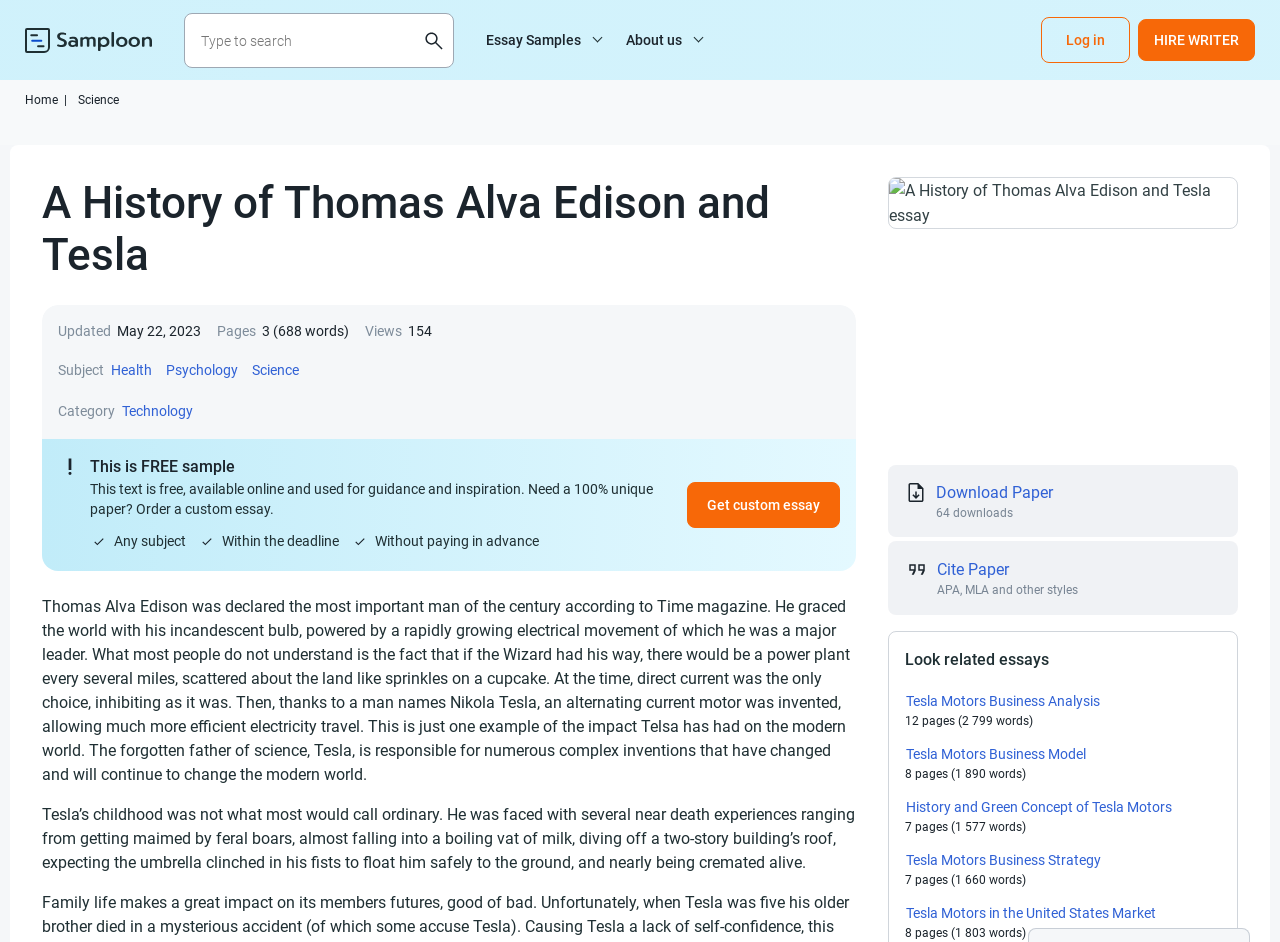Extract the bounding box of the UI element described as: "alt="search"".

[0.323, 0.021, 0.355, 0.064]